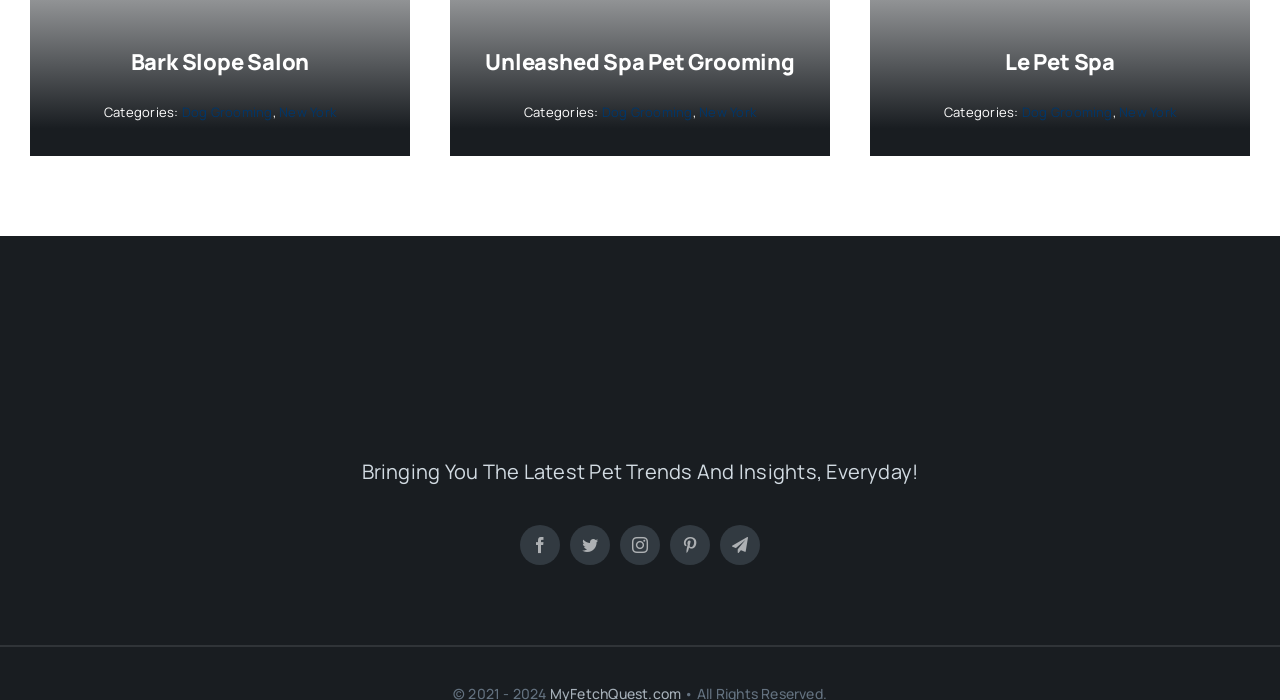Please mark the bounding box coordinates of the area that should be clicked to carry out the instruction: "View Unleashed Spa Pet Grooming".

[0.379, 0.067, 0.621, 0.11]